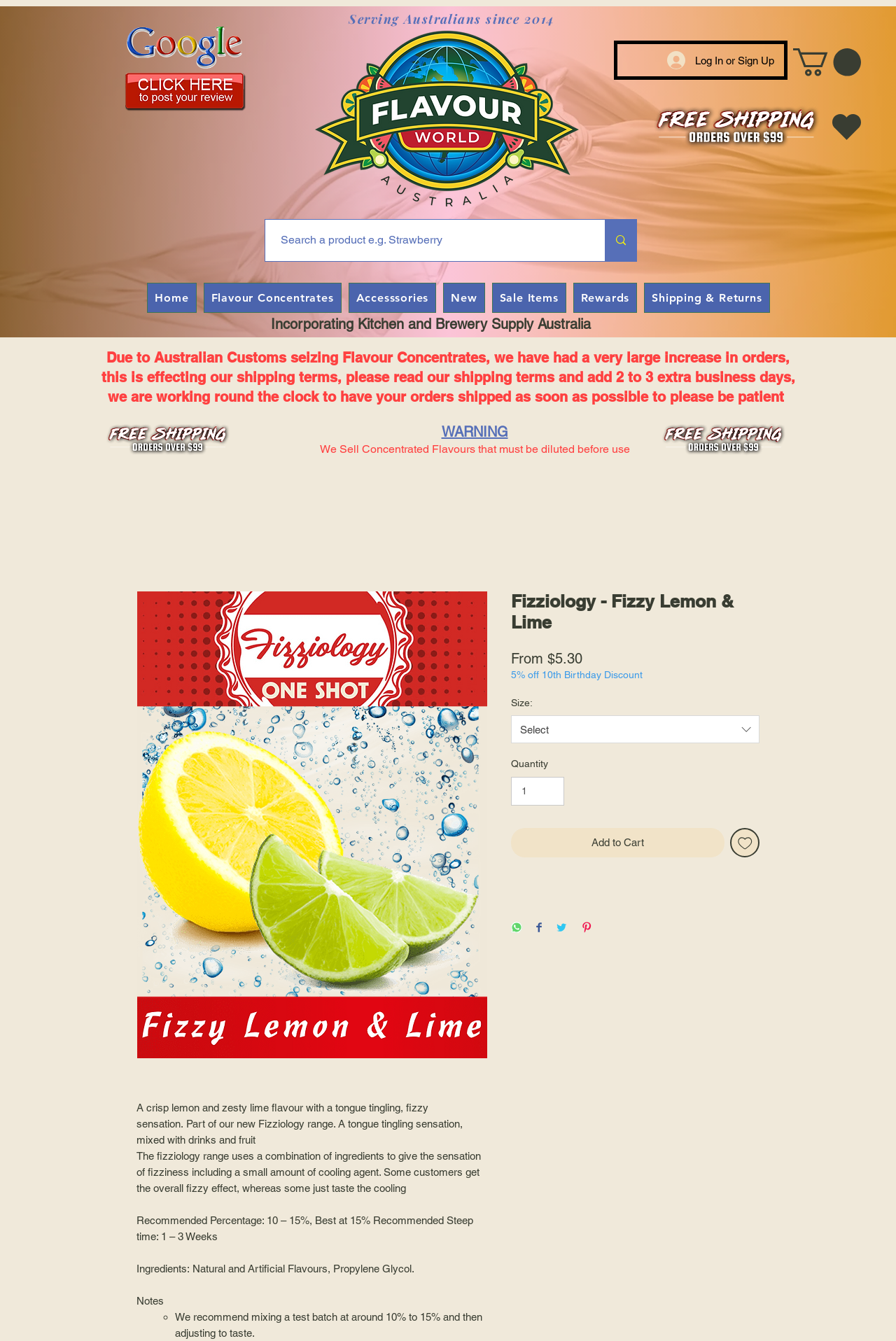Determine the bounding box coordinates for the clickable element required to fulfill the instruction: "View My Wishlist". Provide the coordinates as four float numbers between 0 and 1, i.e., [left, top, right, bottom].

[0.929, 0.085, 0.961, 0.104]